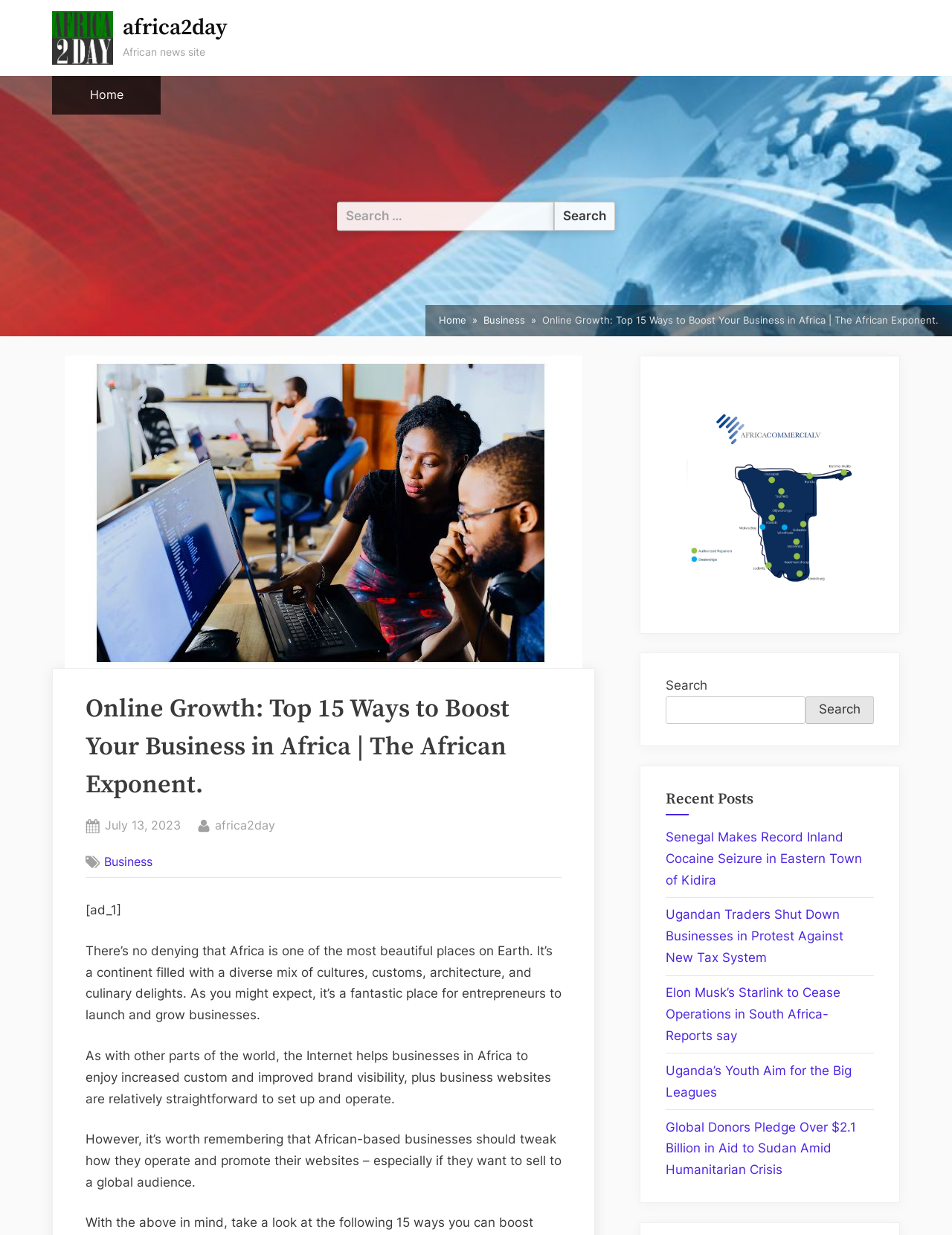Please find the bounding box coordinates of the element that you should click to achieve the following instruction: "Go to Home page". The coordinates should be presented as four float numbers between 0 and 1: [left, top, right, bottom].

[0.086, 0.064, 0.138, 0.09]